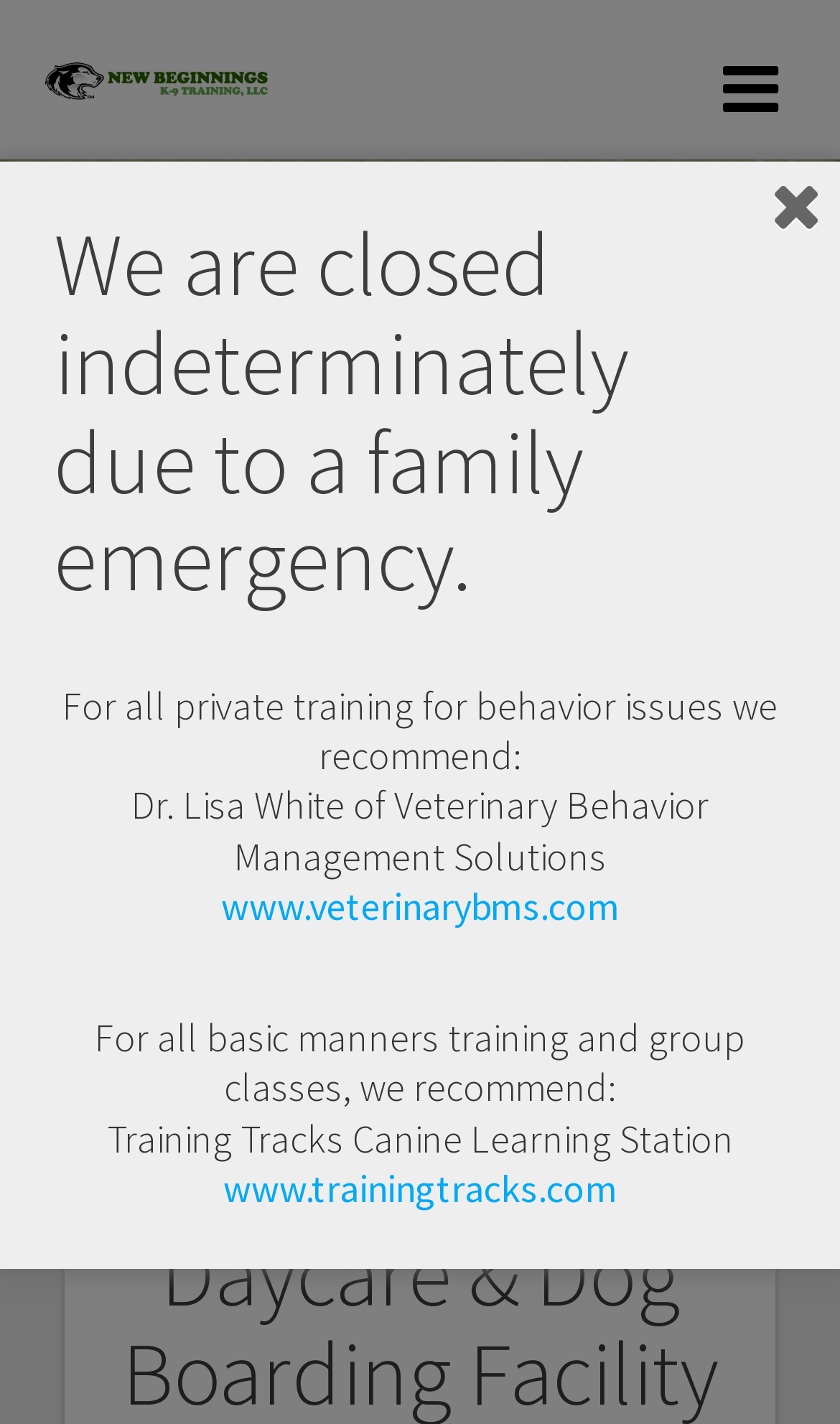What is the website of Training Tracks Canine Learning Station? Using the information from the screenshot, answer with a single word or phrase.

www.trainingtracks.com